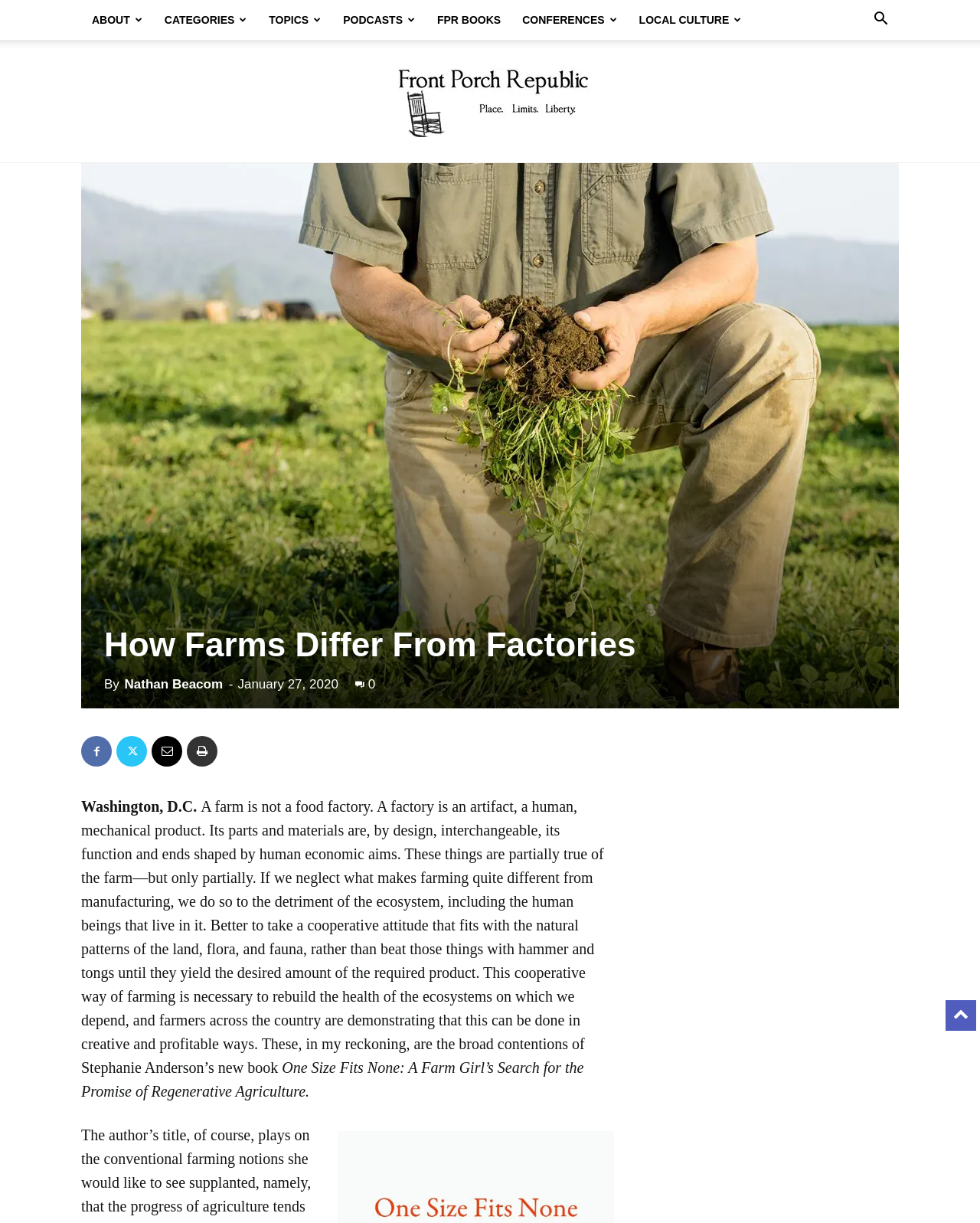Pinpoint the bounding box coordinates of the clickable element needed to complete the instruction: "Search for something". The coordinates should be provided as four float numbers between 0 and 1: [left, top, right, bottom].

[0.88, 0.009, 0.917, 0.023]